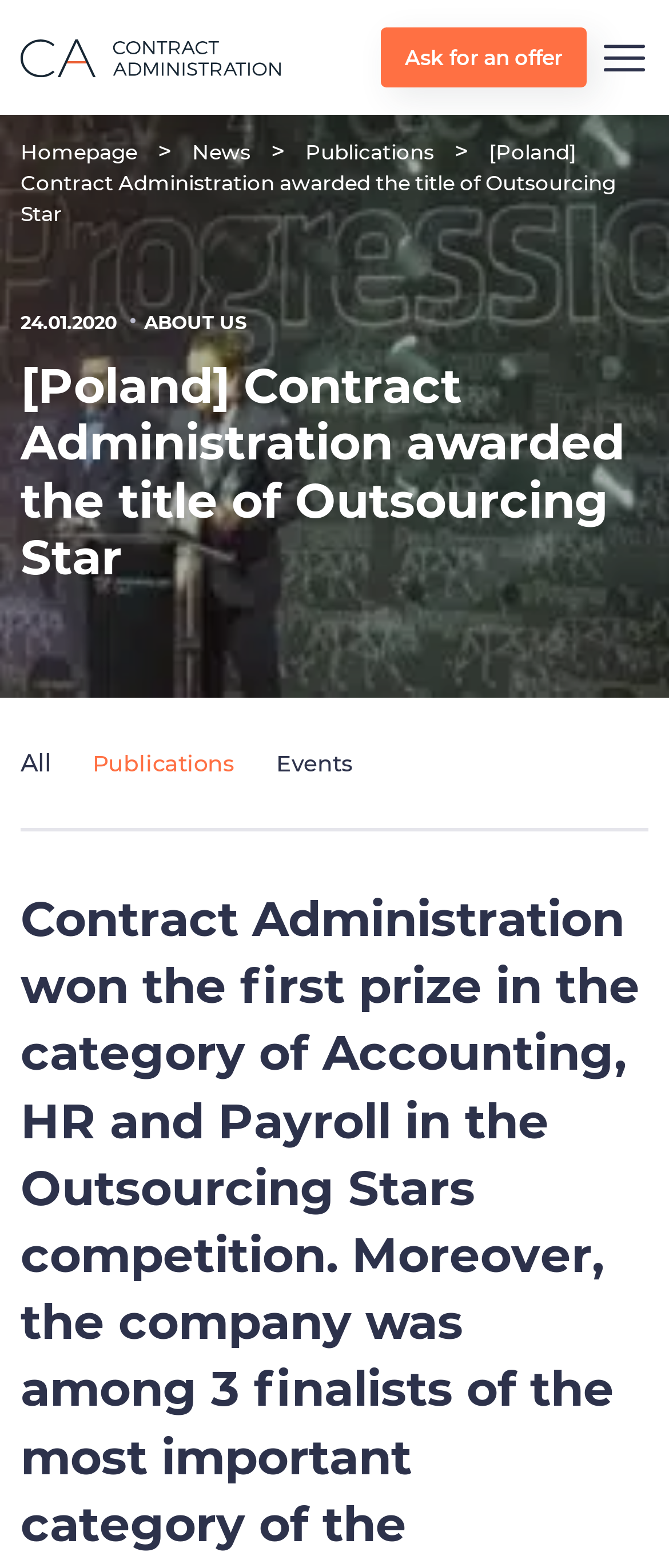Indicate the bounding box coordinates of the element that must be clicked to execute the instruction: "Click the Share on WhatsApp button". The coordinates should be given as four float numbers between 0 and 1, i.e., [left, top, right, bottom].

None